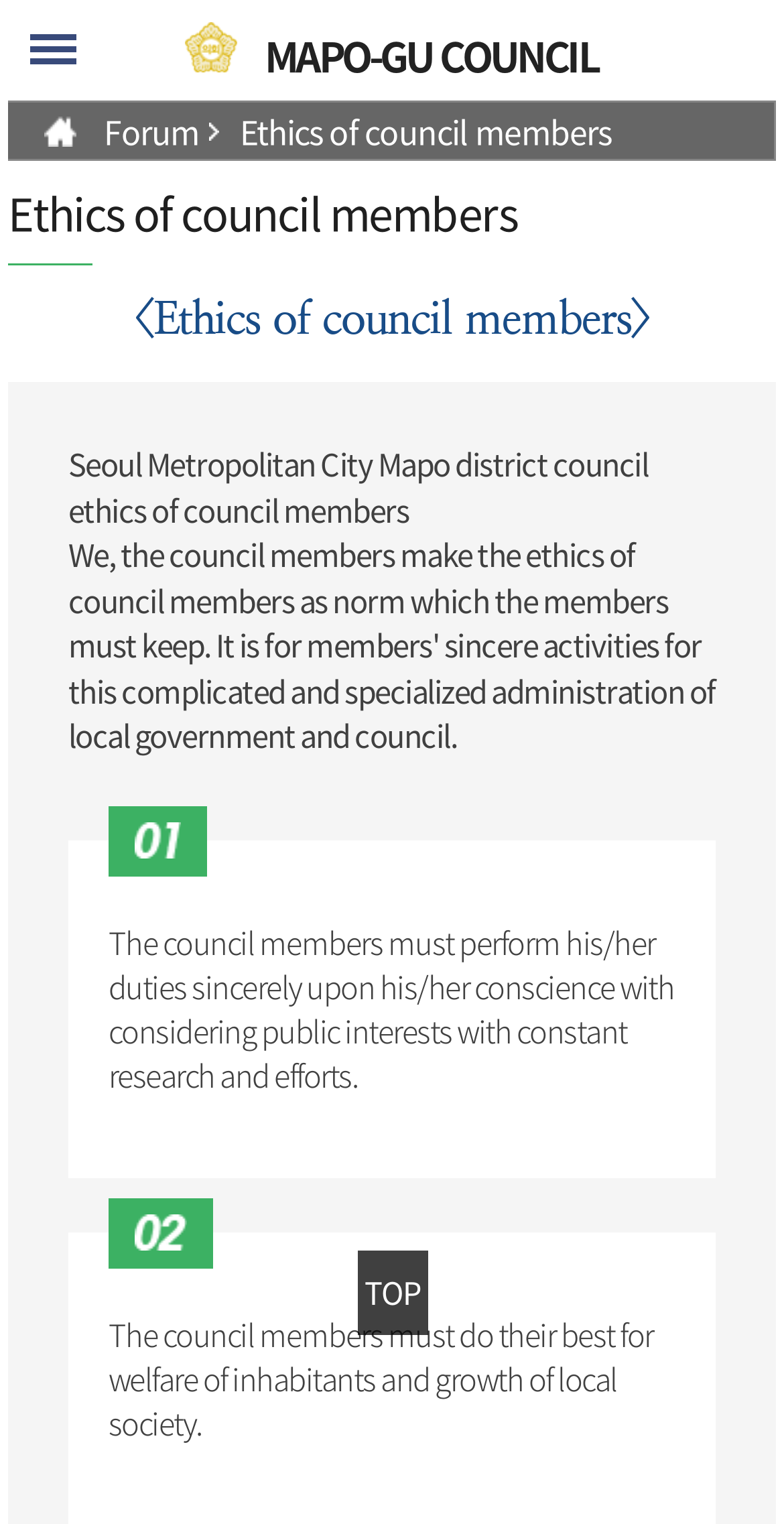Please provide a short answer using a single word or phrase for the question:
Is there a navigation menu?

Yes